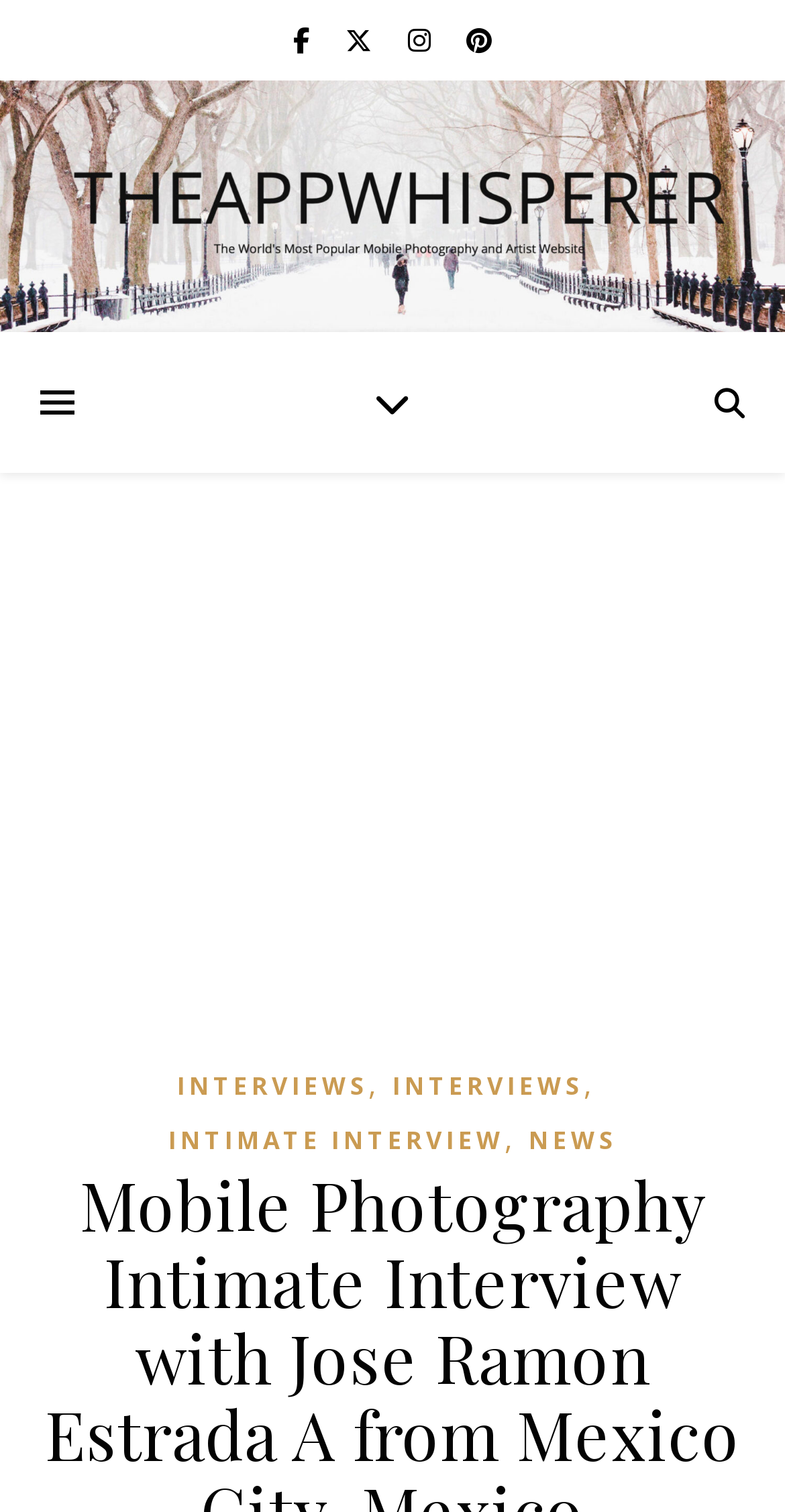What is the category of the interview?
Look at the image and provide a short answer using one word or a phrase.

Intimate Interview